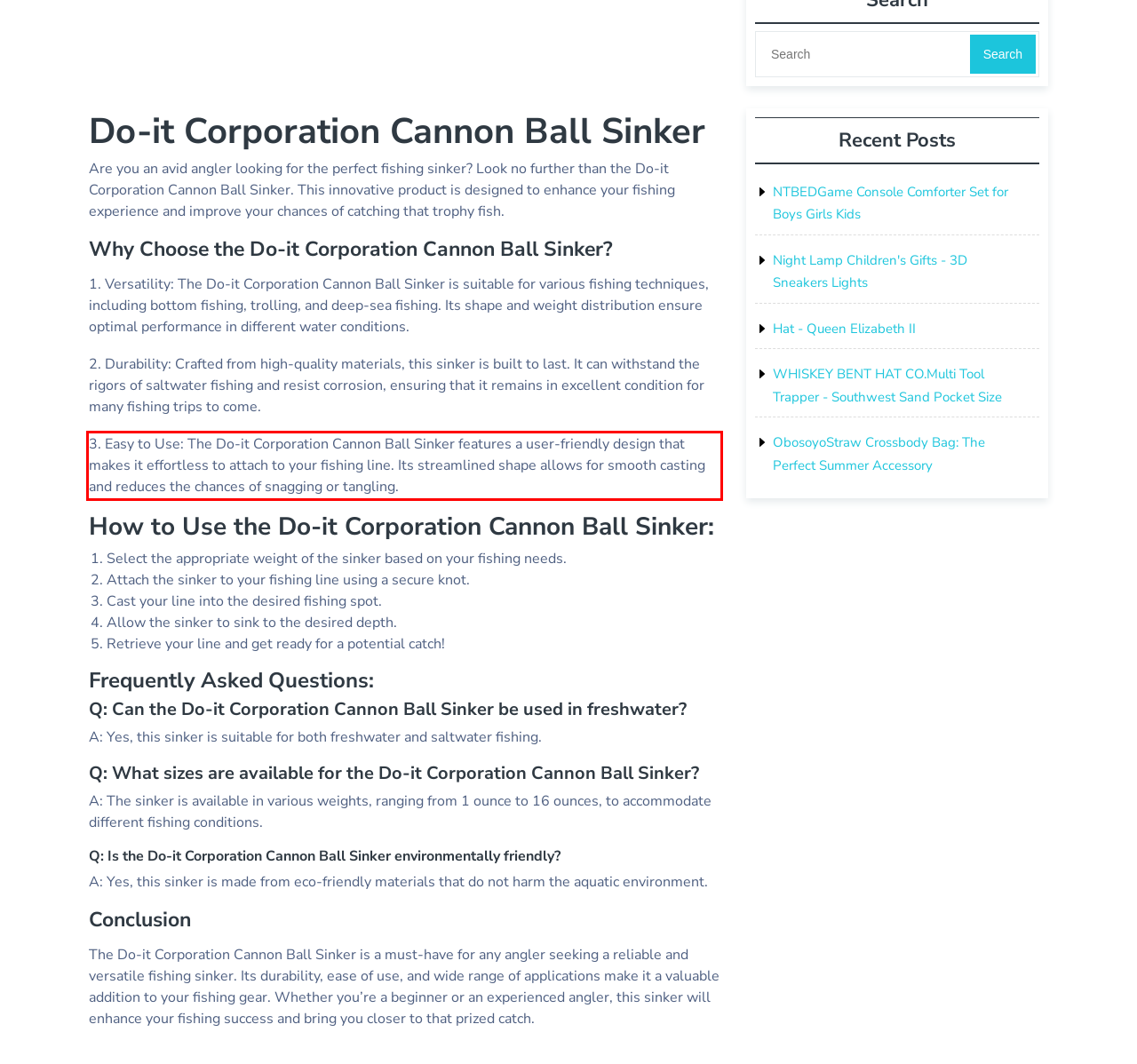Using the provided screenshot, read and generate the text content within the red-bordered area.

3. Easy to Use: The Do-it Corporation Cannon Ball Sinker features a user-friendly design that makes it effortless to attach to your fishing line. Its streamlined shape allows for smooth casting and reduces the chances of snagging or tangling.